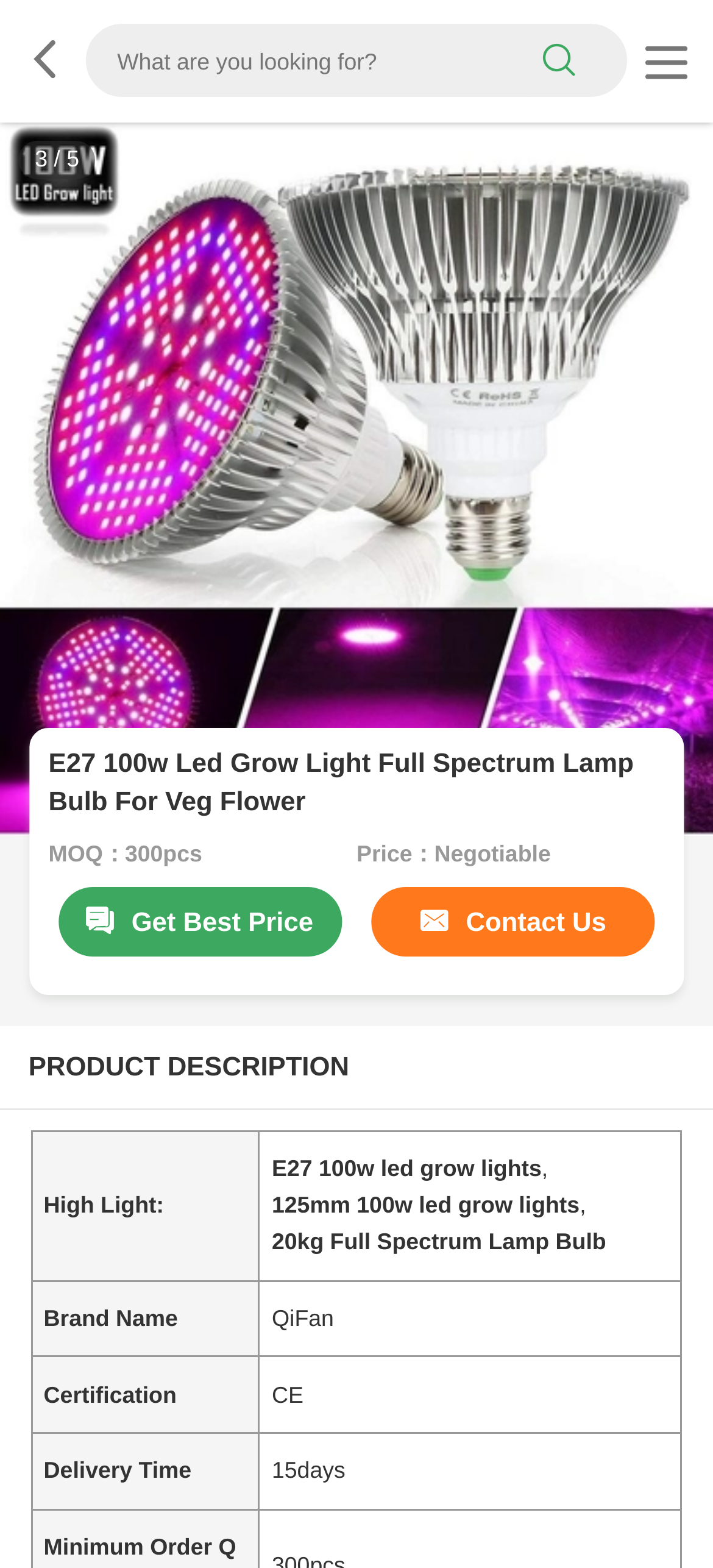What is the price of the product?
Observe the image and answer the question with a one-word or short phrase response.

Negotiable